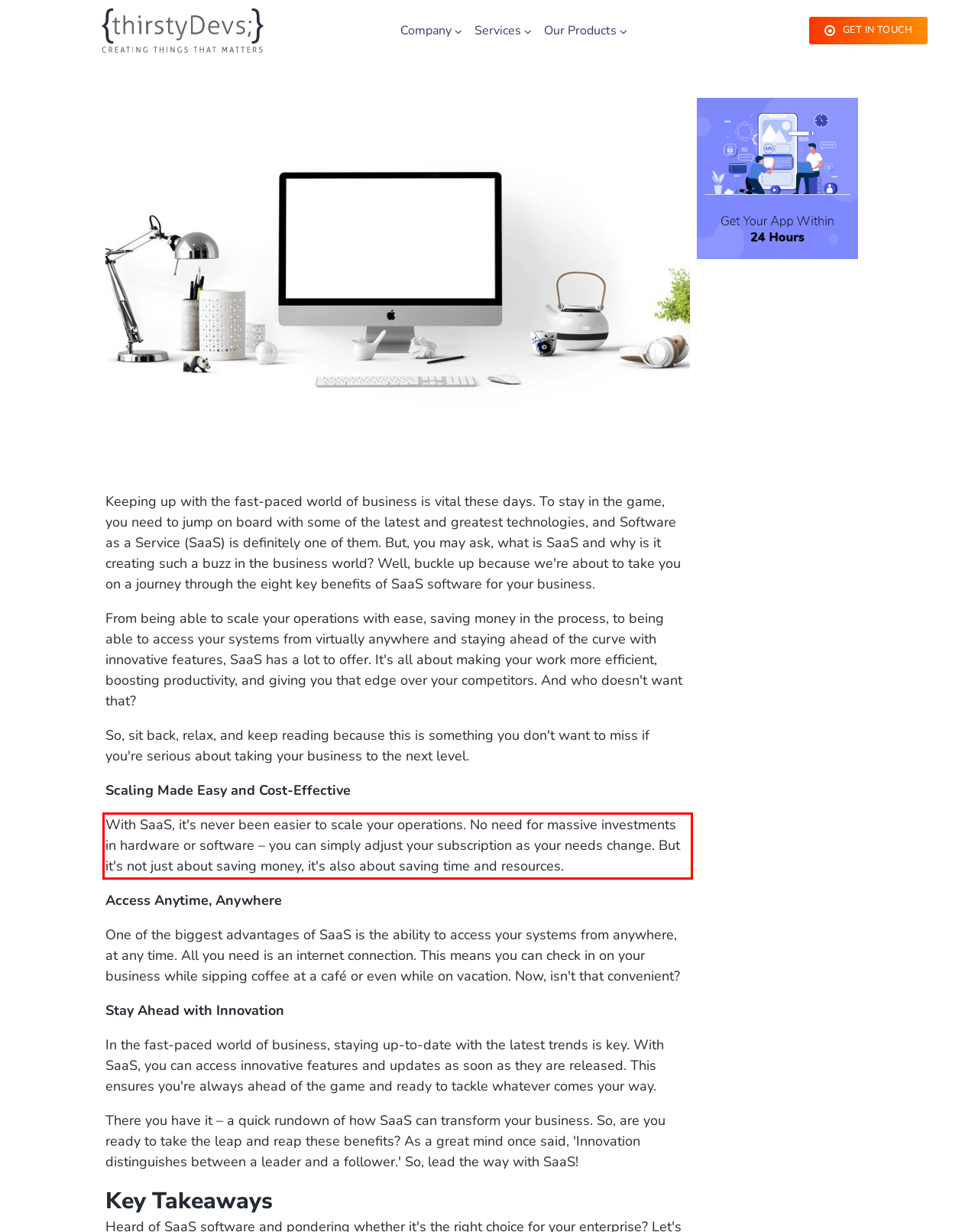Locate the red bounding box in the provided webpage screenshot and use OCR to determine the text content inside it.

With SaaS, it's never been easier to scale your operations. No need for massive investments in hardware or software – you can simply adjust your subscription as your needs change. But it's not just about saving money, it's also about saving time and resources.